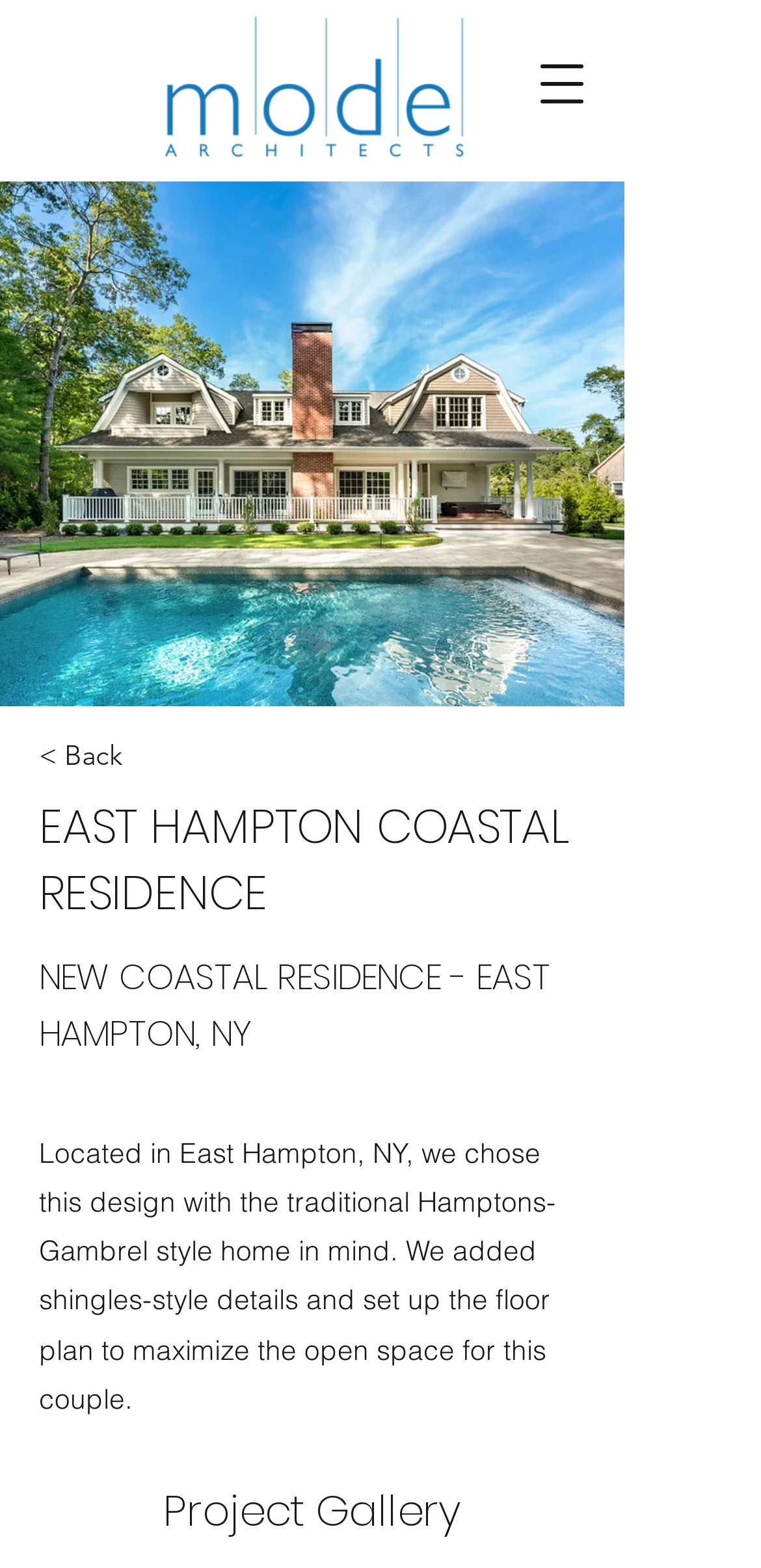Is there a navigation menu on the page?
From the screenshot, supply a one-word or short-phrase answer.

Yes